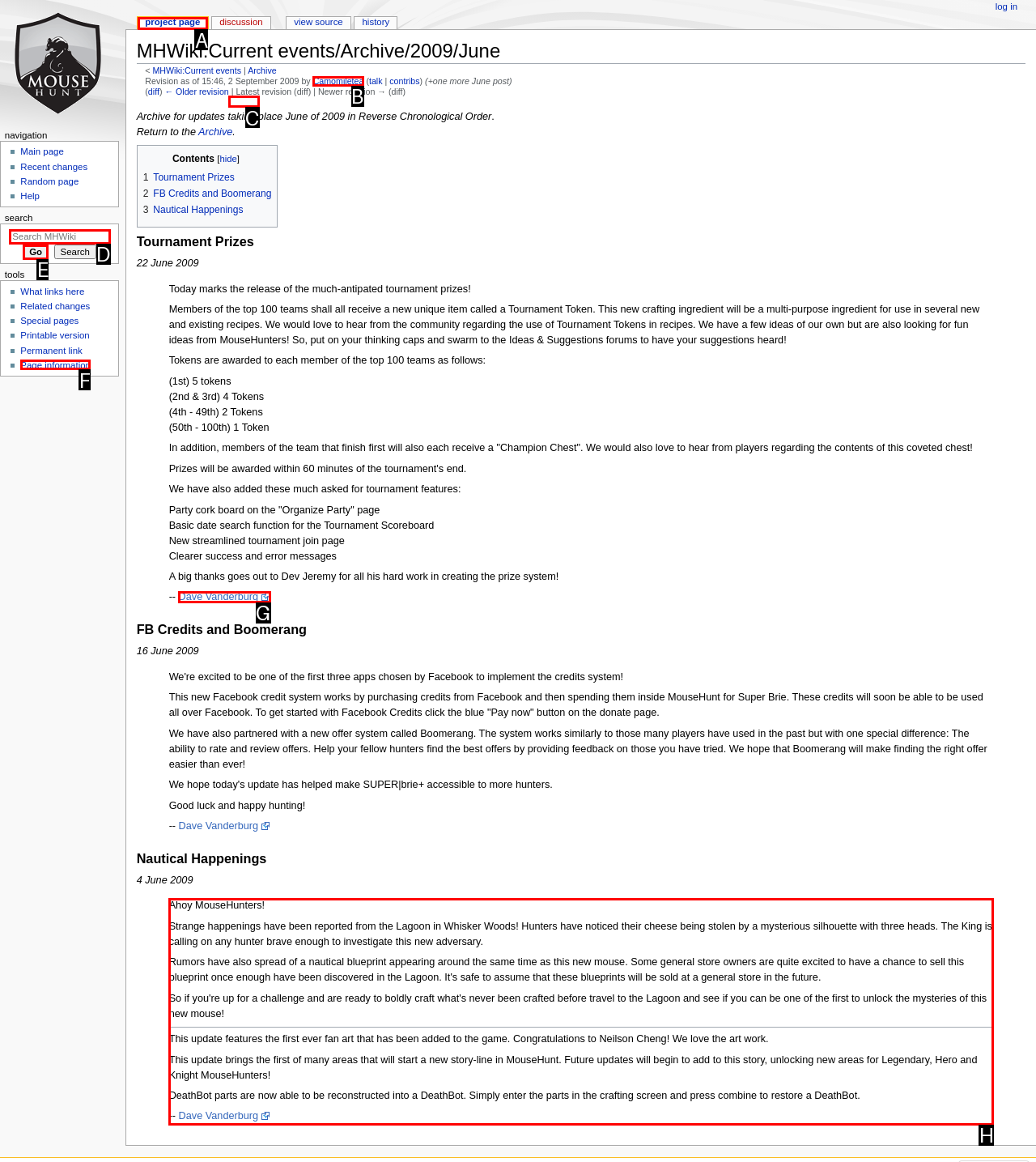Determine the appropriate lettered choice for the task: Read the 'Nautical Happenings' article. Reply with the correct letter.

H